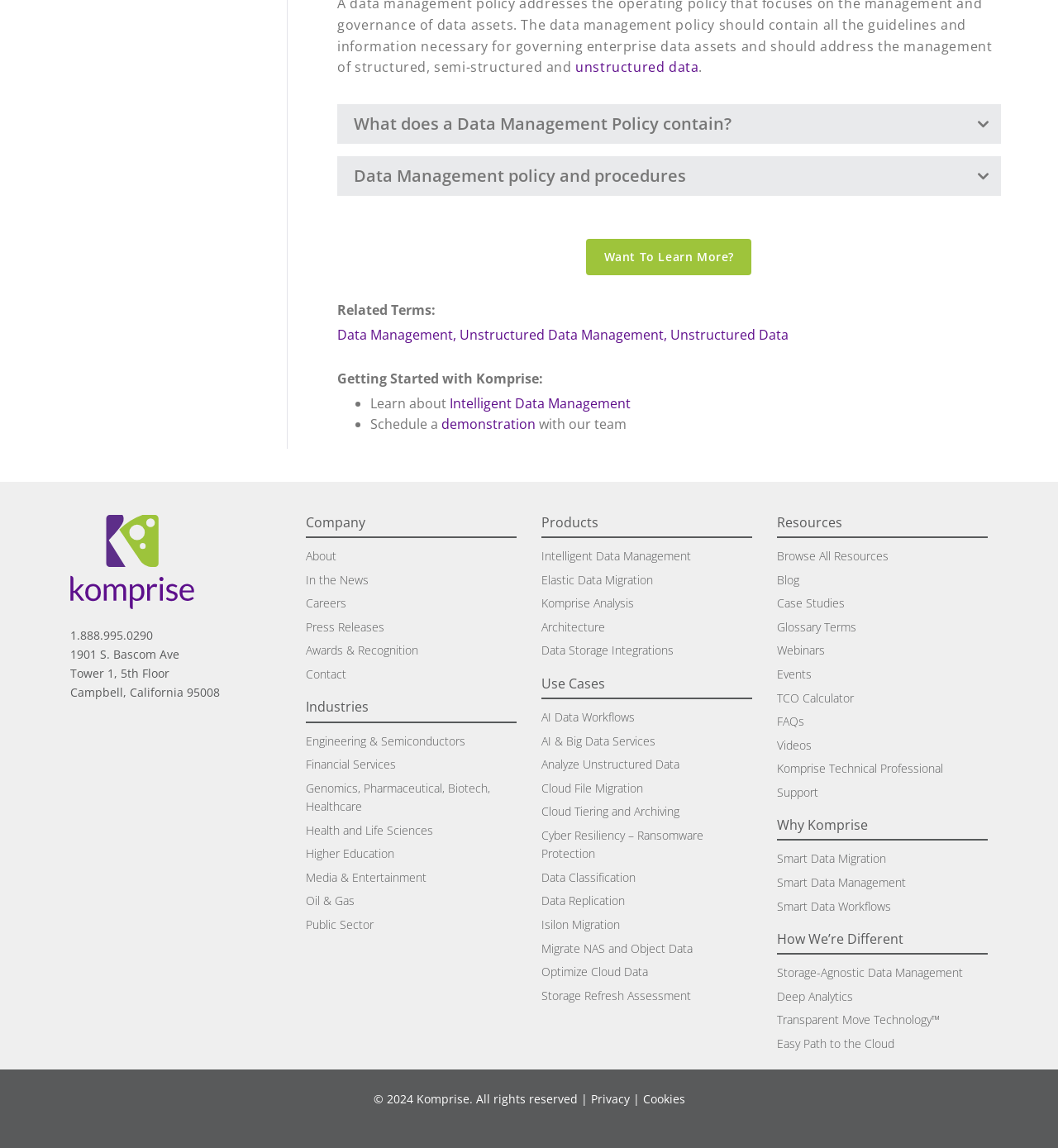Based on the image, please respond to the question with as much detail as possible:
What is the company's phone number?

I found the company's phone number by looking at the contact information section at the bottom of the webpage, where it is listed as '1.888.995.0290'.